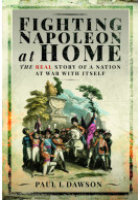Detail every visible element in the image extensively.

The image showcases the book cover of "Fighting Napoleon at Home" by Paul L. Dawson. The cover features a historical illustration depicting soldiers in uniform, symbolizing the struggle and conflict experienced during Napoleon's era. Above the artwork, the title is prominently displayed in bold letters, stating "Fighting Napoleon at Home," which is further complemented by the subtitle, "The Real Story of a Nation at War with Itself." The author's name, Paul L. Dawson, is elegantly placed at the bottom. This book delves into the internal conflicts within a nation at war, providing readers with a detailed exploration of the impacts of Napoleon's campaigns on society and individual experiences during that tumultuous time. The rich visual and textual elements suggest a deep historical context, appealing to readers interested in military history and the intricacies of national identity during warfare.